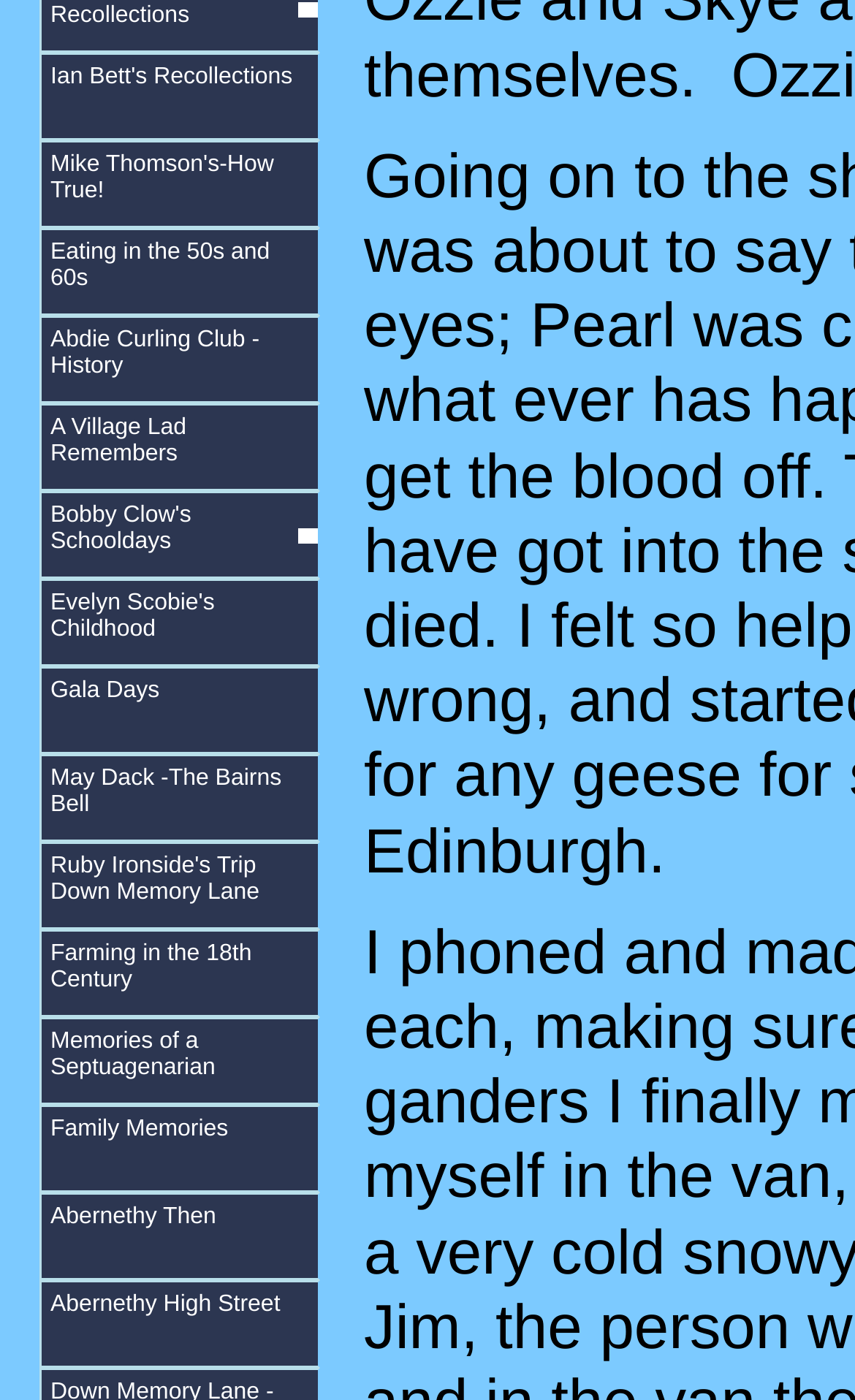Identify the bounding box of the UI element that matches this description: "A Village Lad Remembers".

[0.046, 0.288, 0.374, 0.351]